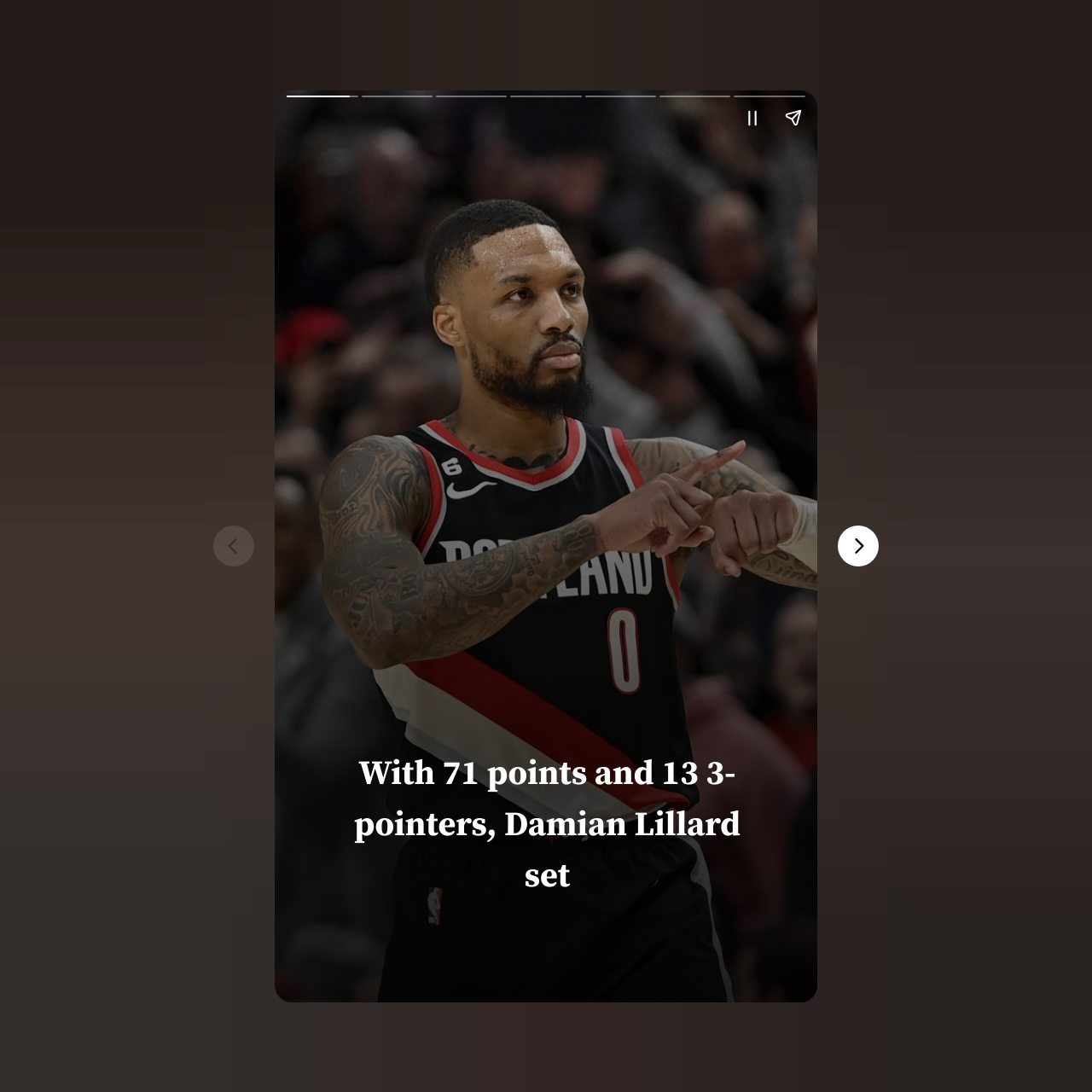Provide a one-word or short-phrase response to the question:
Is the 'Previous page' button enabled?

No